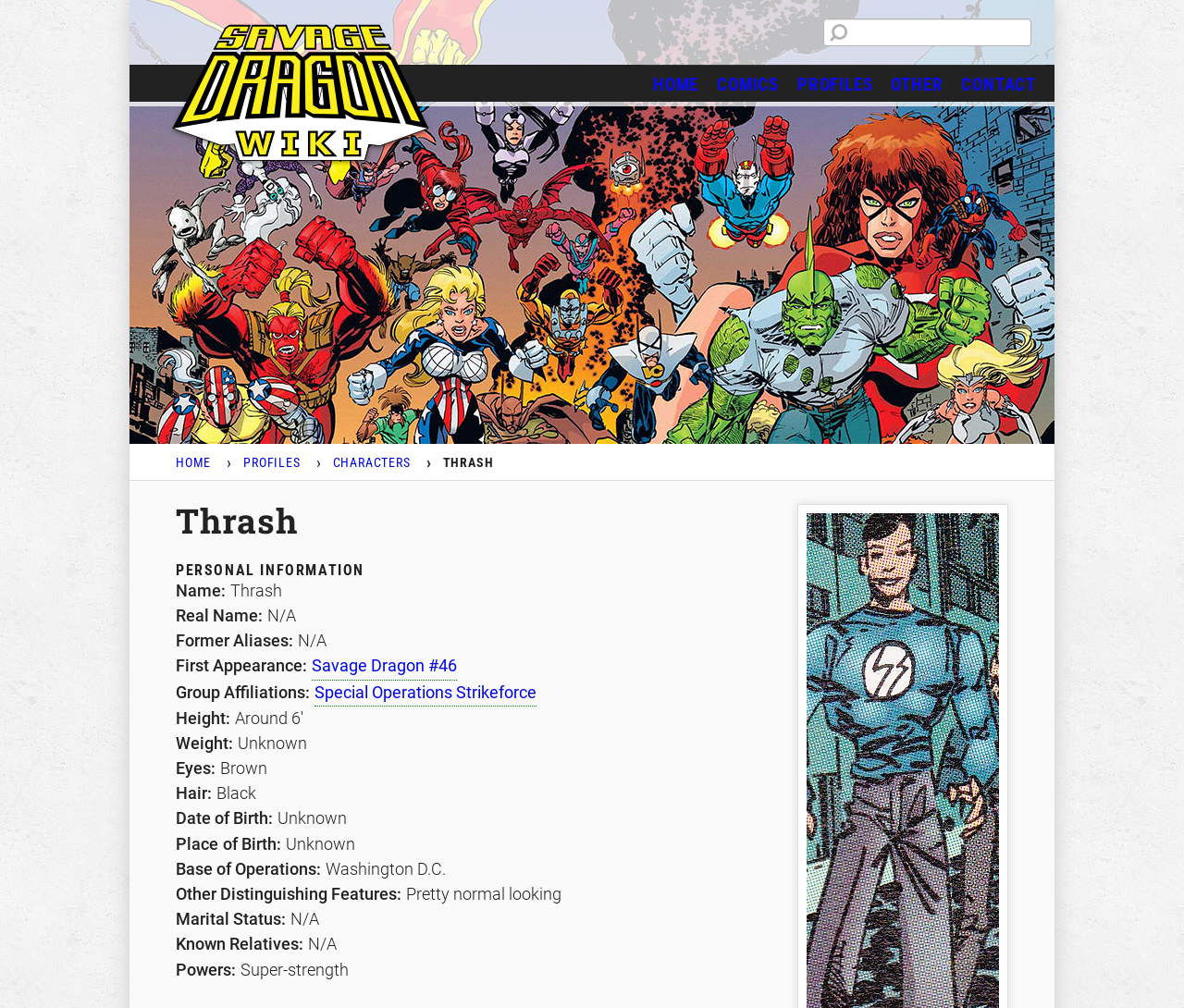What is the group affiliation of Thrash?
Please respond to the question with a detailed and well-explained answer.

I found the answer by looking at the 'PERSONAL INFORMATION' section, where it says 'Group Affiliations:' and the corresponding value is a link to 'Special Operations Strikeforce'.